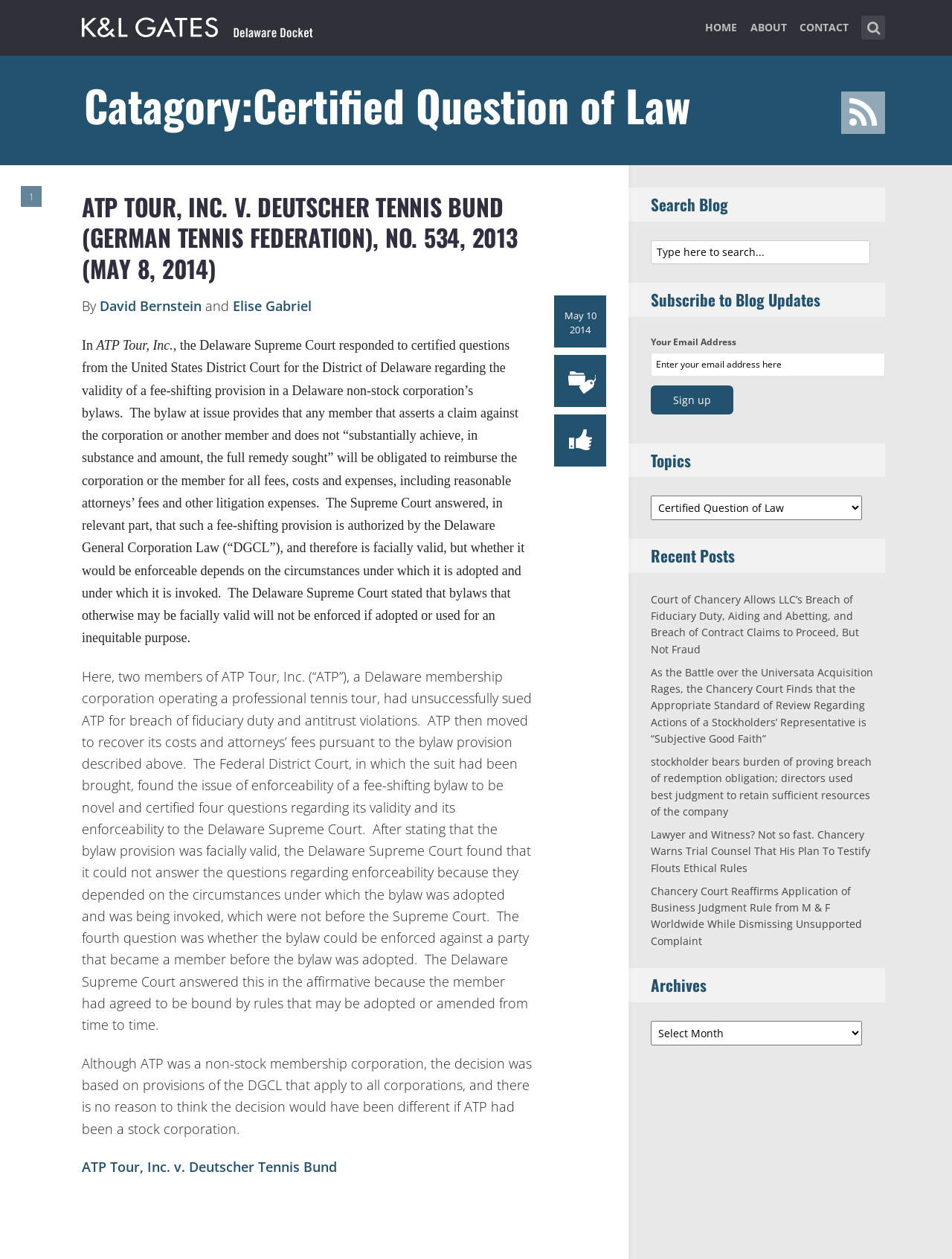Find the bounding box coordinates for the UI element whose description is: "parent_node: Catagory:Certified Question of Law". The coordinates should be four float numbers between 0 and 1, in the format [left, top, right, bottom].

[0.884, 0.073, 0.93, 0.106]